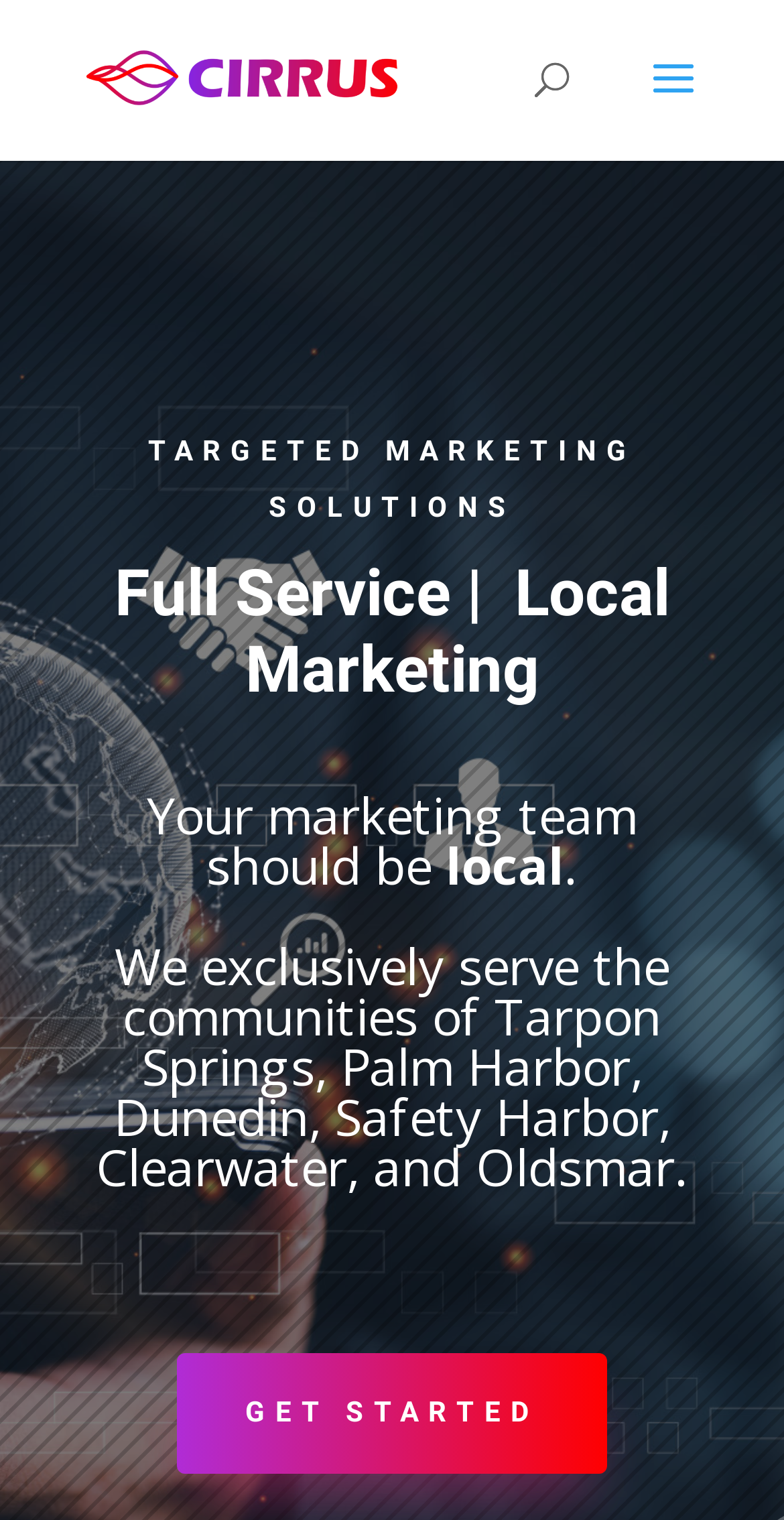Give a concise answer using one word or a phrase to the following question:
What communities does the company serve?

Tarpon Springs, Palm Harbor, Dunedin, Safety Harbor, Clearwater, and Oldsmar